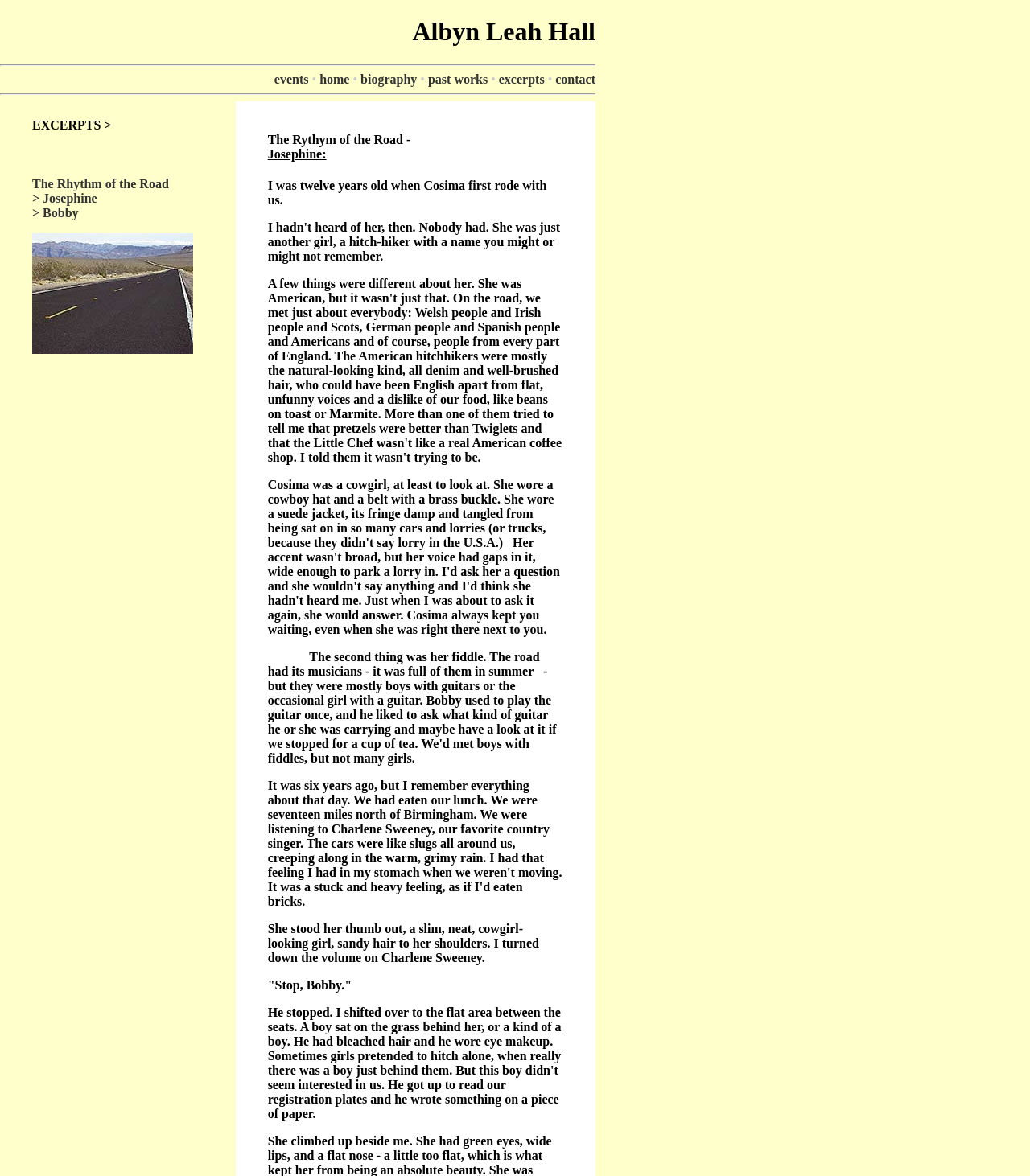What is the title of the excerpt?
Please provide a comprehensive answer based on the details in the screenshot.

The title of the excerpt can be found in the blockquote section, where it is written 'The Rythym of the Road - Josephine:'. This is likely the title of the excerpt being displayed on the webpage.